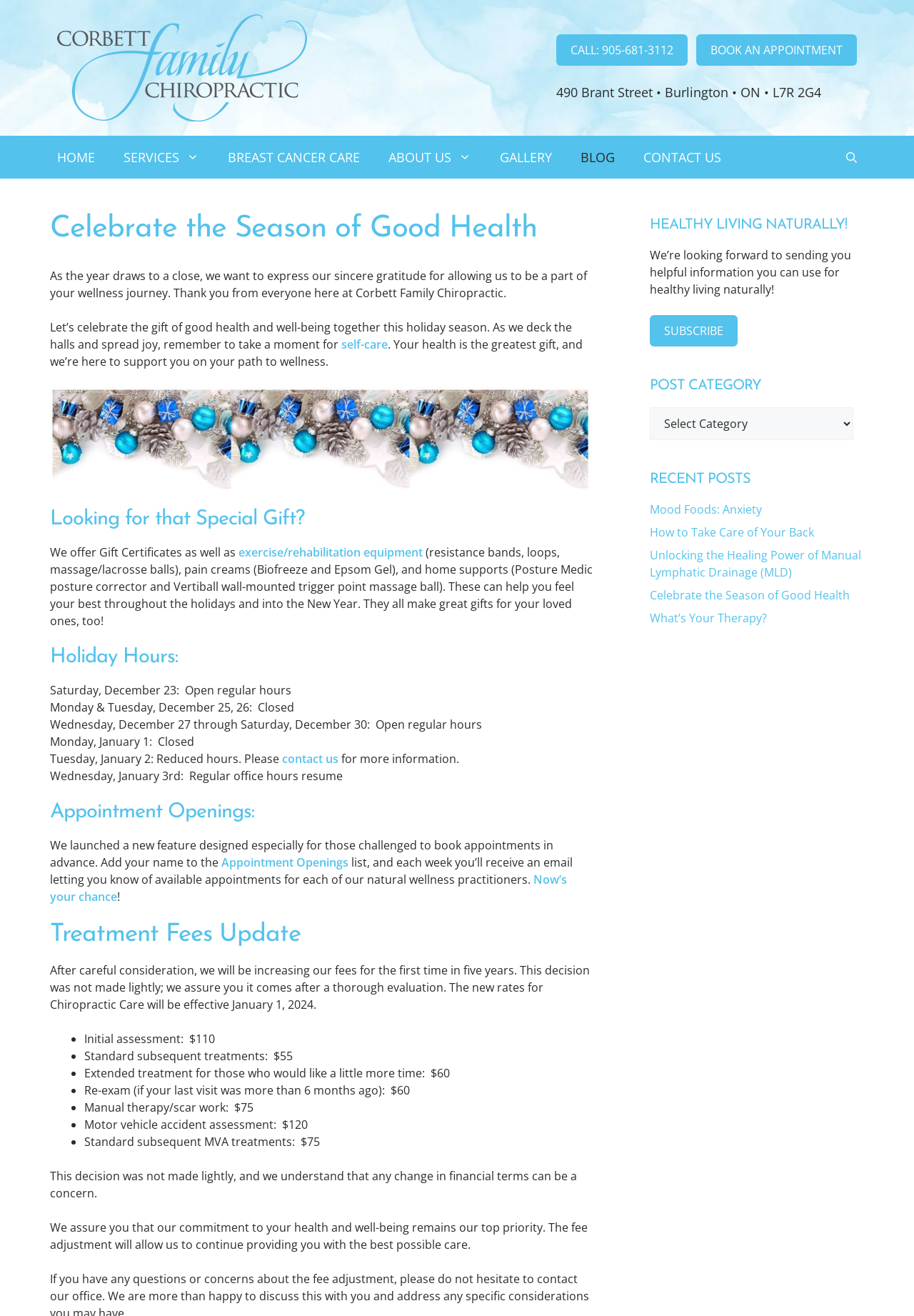Give a full account of the webpage's elements and their arrangement.

The webpage is for Corbett Family Chiropractic, a healthcare service provider. At the top, there is a banner with the clinic's logo and a navigation menu with links to different sections of the website, including "HOME", "SERVICES", "BREAST CANCER CARE", "ABOUT US", "GALLERY", "BLOG", and "CONTACT US". 

Below the navigation menu, there is a heading that reads "Celebrate the Season of Good Health" followed by a paragraph expressing gratitude to clients for allowing the clinic to be part of their wellness journey. The paragraph also encourages readers to prioritize self-care during the holiday season.

Next, there is a section promoting gift ideas, including gift certificates, exercise and rehabilitation equipment, and home supports. This section also mentions the clinic's holiday hours.

The webpage then lists appointment openings and introduces a new feature that allows clients to receive email notifications about available appointments. There is also a section about treatment fees, which will be increasing starting January 1, 2024, with a detailed list of the new rates for different services.

On the right side of the page, there are three complementary sections. The first section has a heading "HEALTHY LIVING NATURALLY!" and invites readers to subscribe to receive helpful information about healthy living. The second section has a heading "POST CATEGORY" and allows readers to select a post category from a dropdown menu. The third section has a heading "RECENT POSTS" and lists five recent blog posts with links to each article.

Throughout the webpage, there are several images, including a festive garland image and the clinic's logo. The overall layout is organized and easy to navigate, with clear headings and concise text.